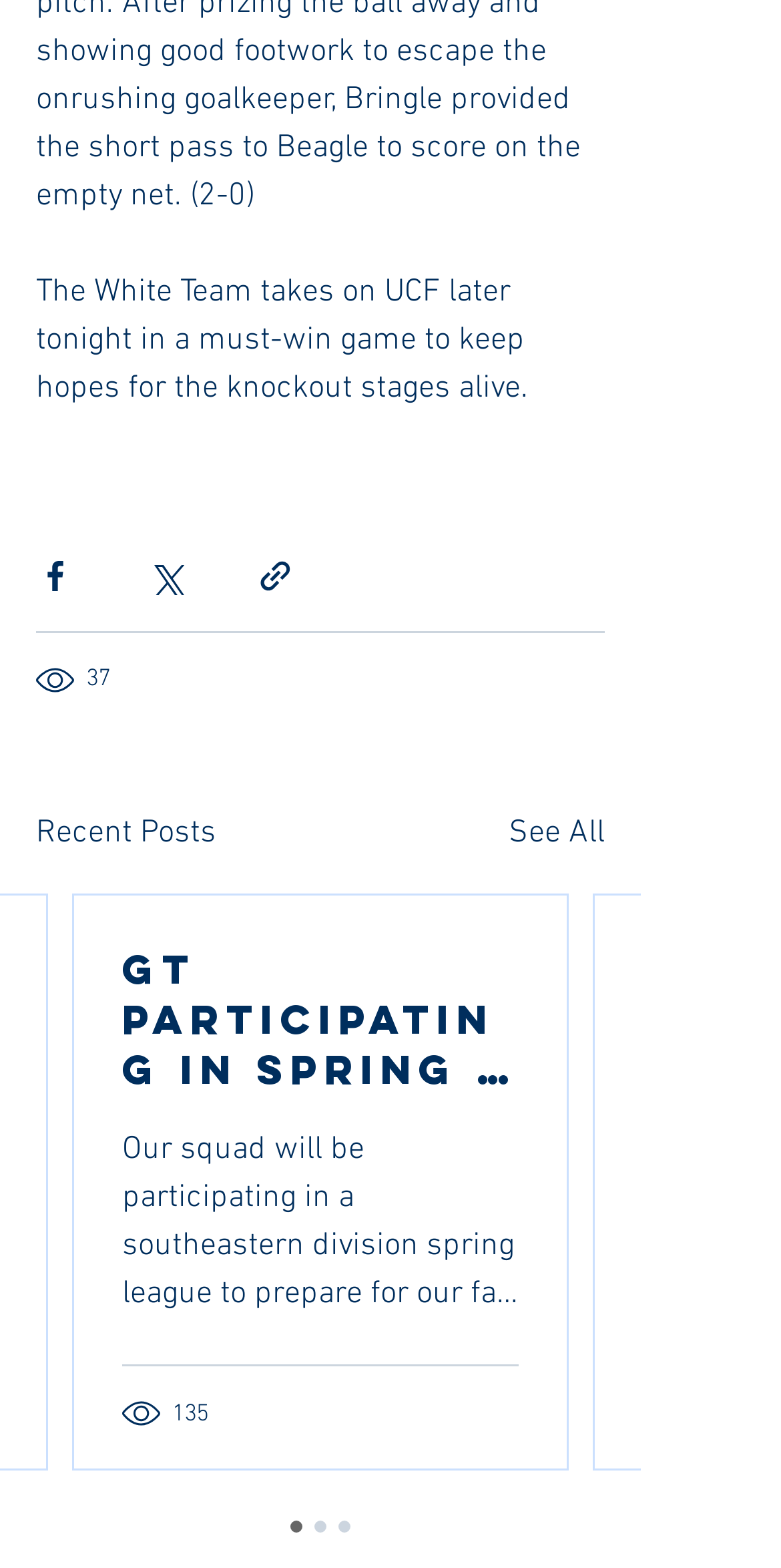What is the purpose of the button 'See All'?
Respond with a short answer, either a single word or a phrase, based on the image.

To see all recent posts